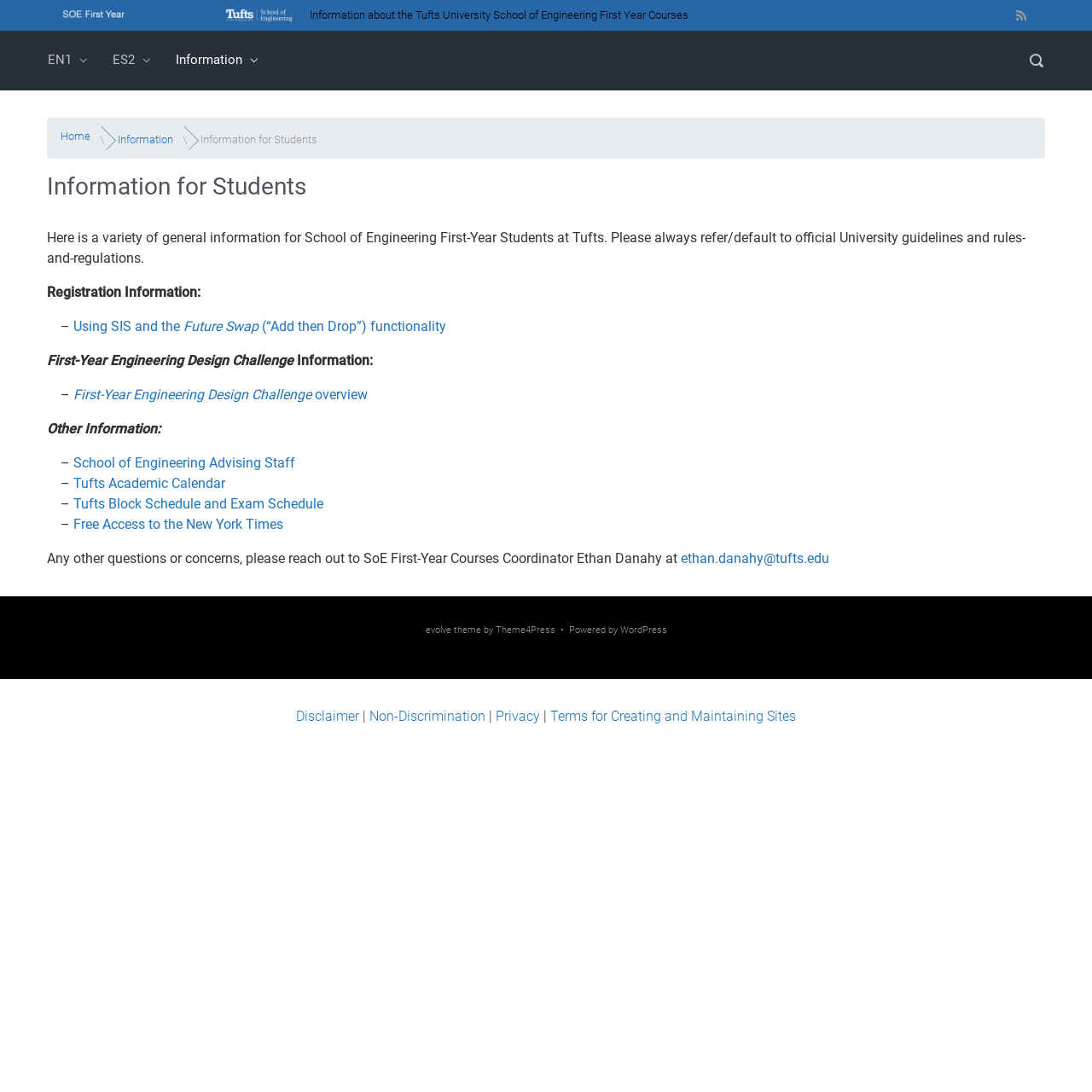Extract the bounding box coordinates for the described element: "Tufts Academic Calendar". The coordinates should be represented as four float numbers between 0 and 1: [left, top, right, bottom].

[0.067, 0.435, 0.206, 0.45]